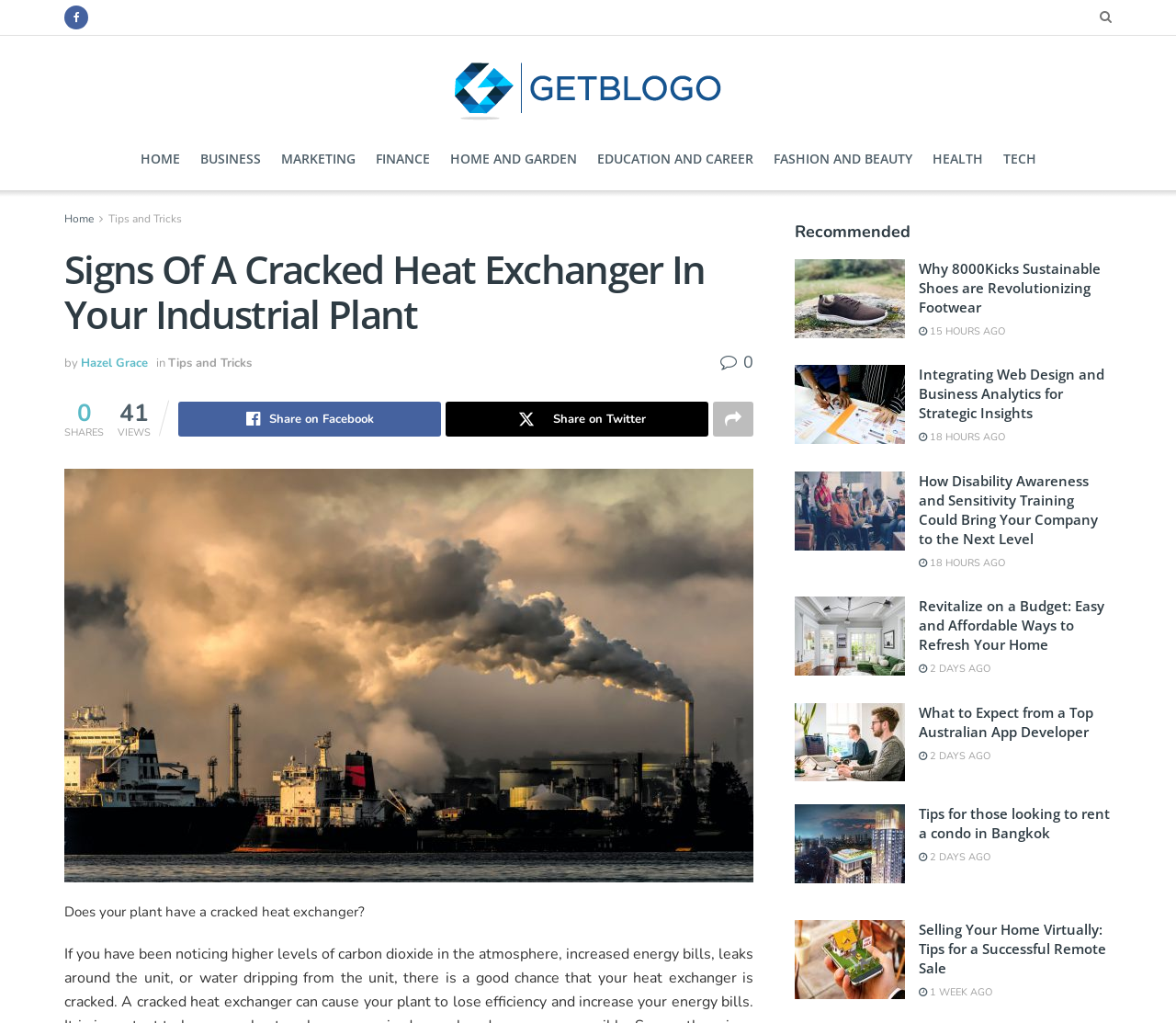Could you provide the bounding box coordinates for the portion of the screen to click to complete this instruction: "Read the article 'Selling Your Home Virtually: Tips for a Successful Remote Sale'"?

[0.676, 0.9, 0.77, 0.977]